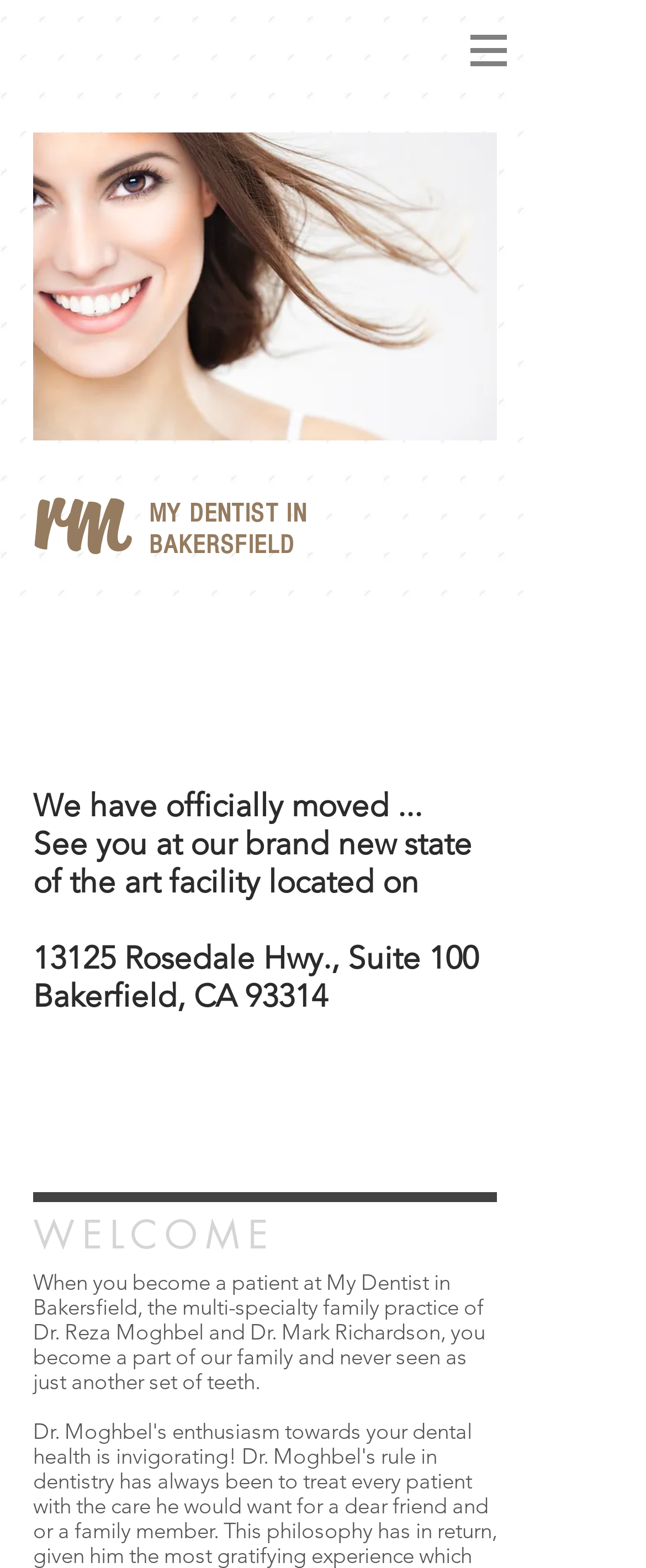Identify the bounding box for the described UI element: "aria-label="Instagram"".

[0.656, 0.774, 0.726, 0.803]